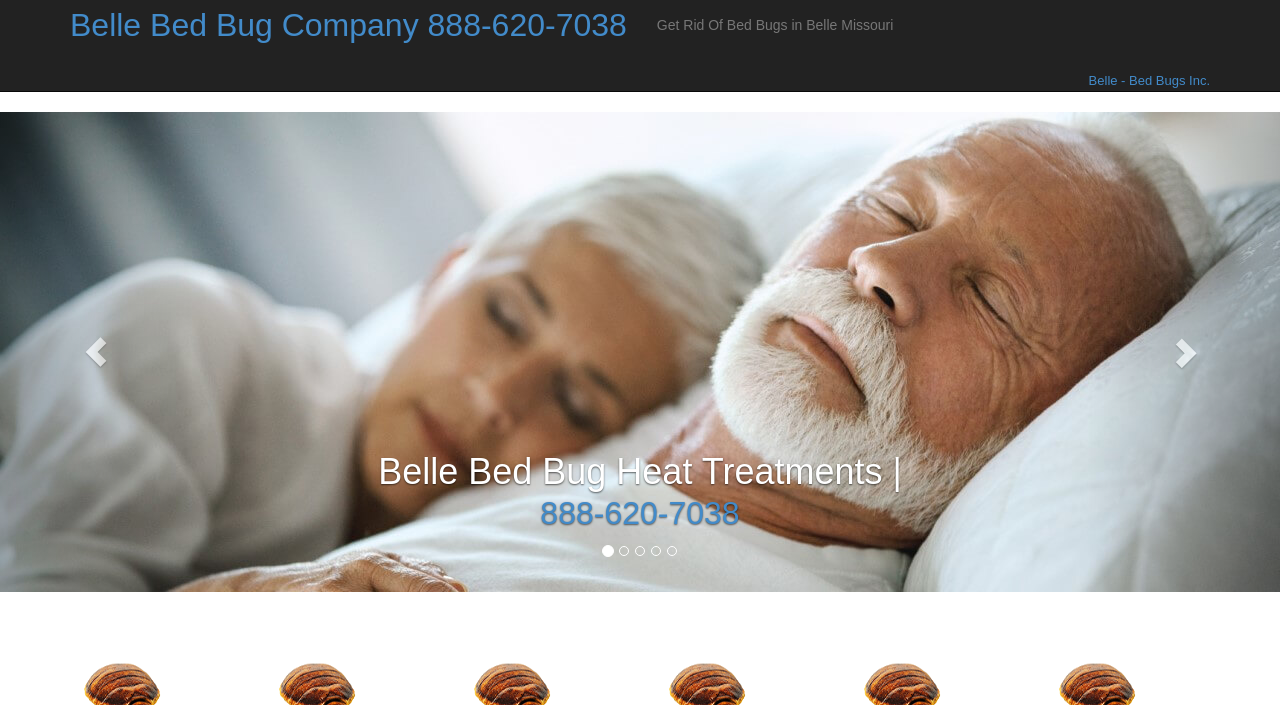Use one word or a short phrase to answer the question provided: 
What is the main service offered by Belle Bed Bug Company?

Bed Bug Eradication